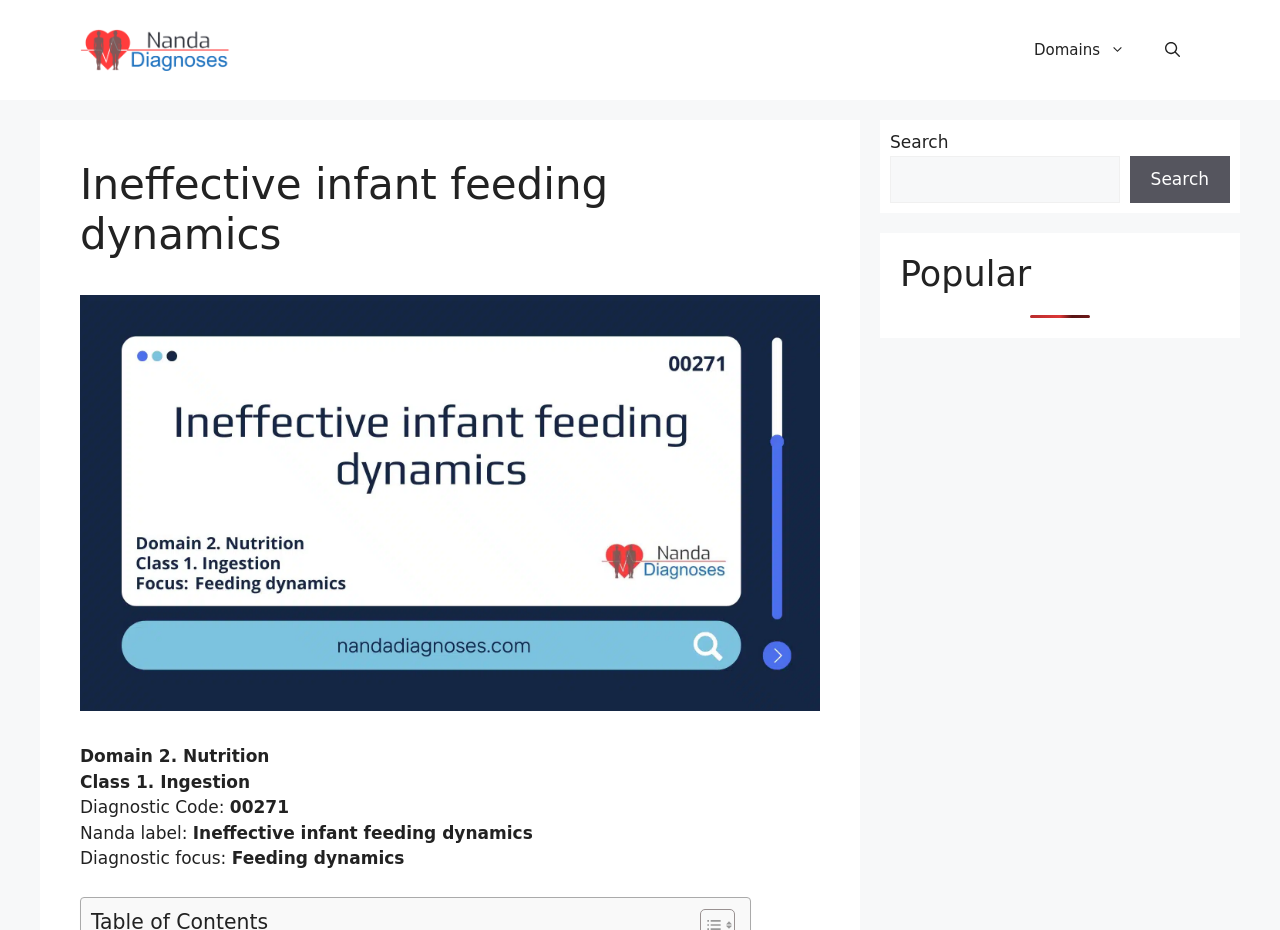Give a one-word or short phrase answer to the question: 
What is the focus of the nursing diagnosis?

Feeding dynamics